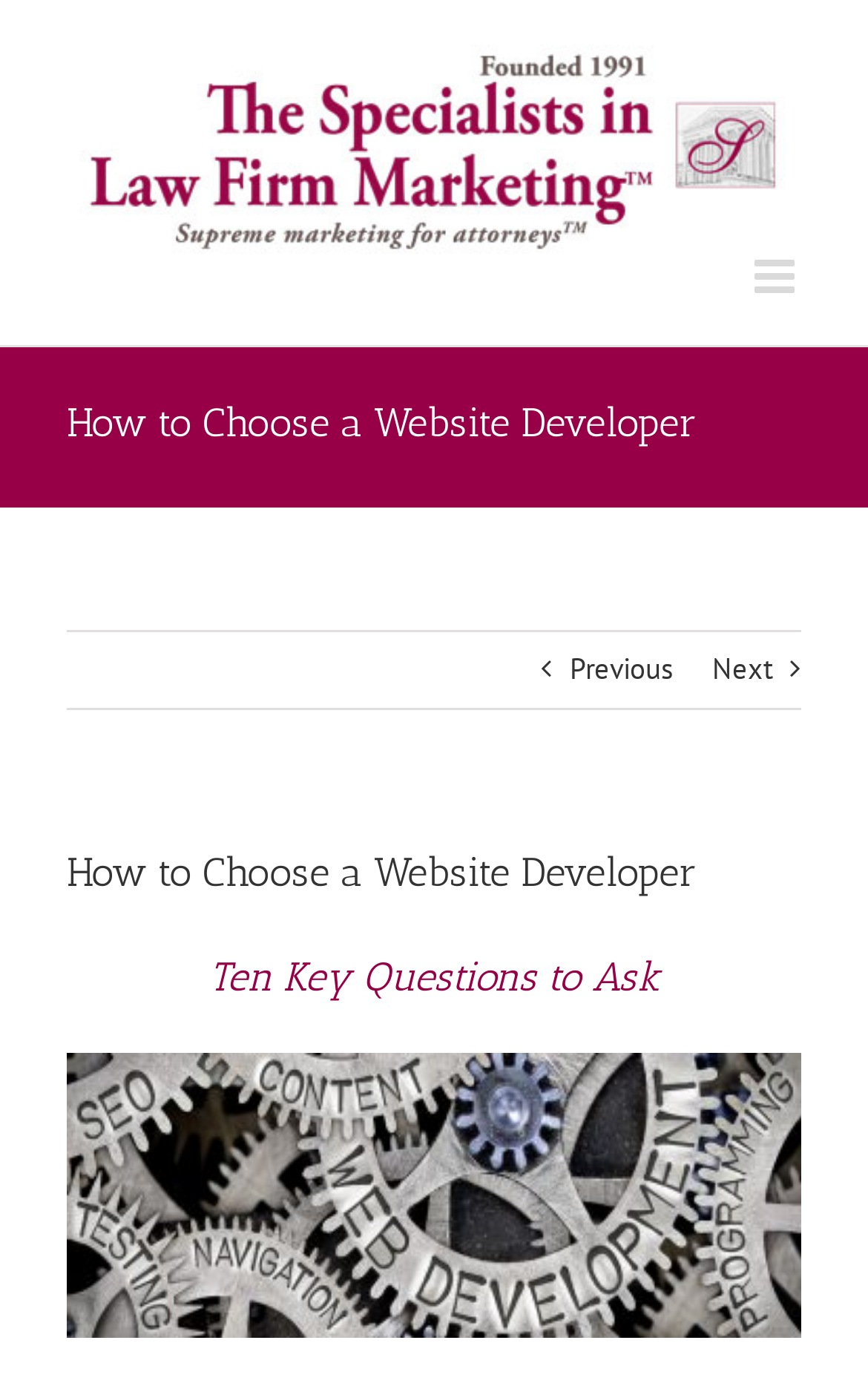What is the main heading of this webpage? Please extract and provide it.

How to Choose a Website Developer